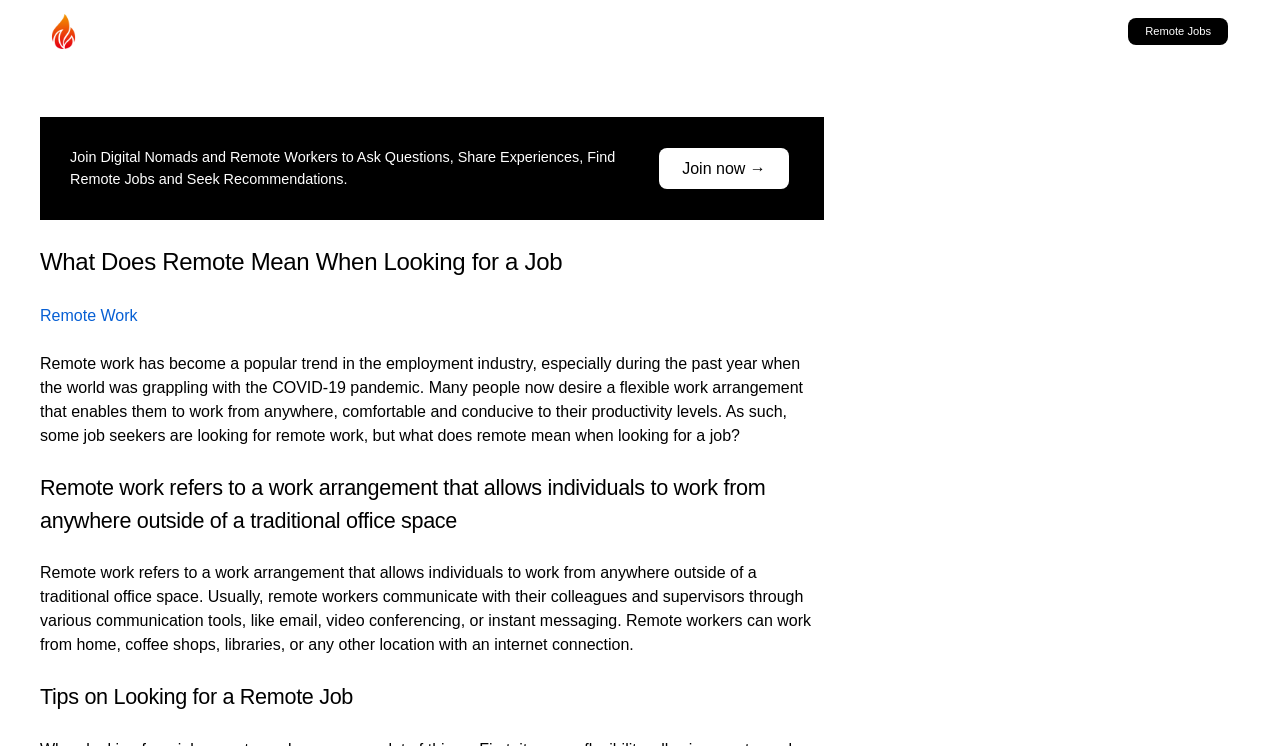Find the bounding box of the UI element described as follows: "Join now →".

[0.515, 0.199, 0.616, 0.254]